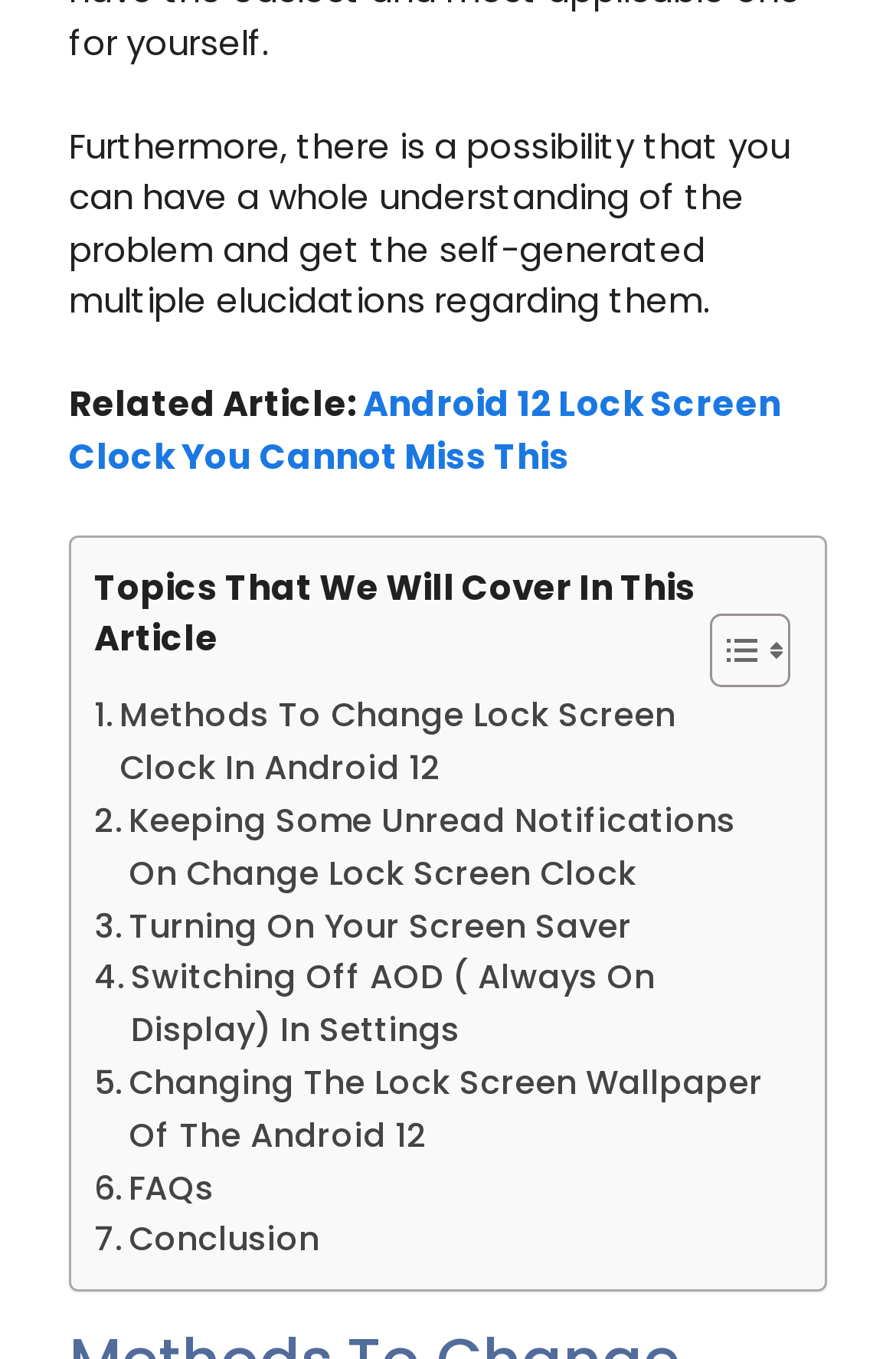Please identify the bounding box coordinates of the element that needs to be clicked to execute the following command: "Toggle the table of content". Provide the bounding box using four float numbers between 0 and 1, formatted as [left, top, right, bottom].

[0.754, 0.451, 0.869, 0.508]